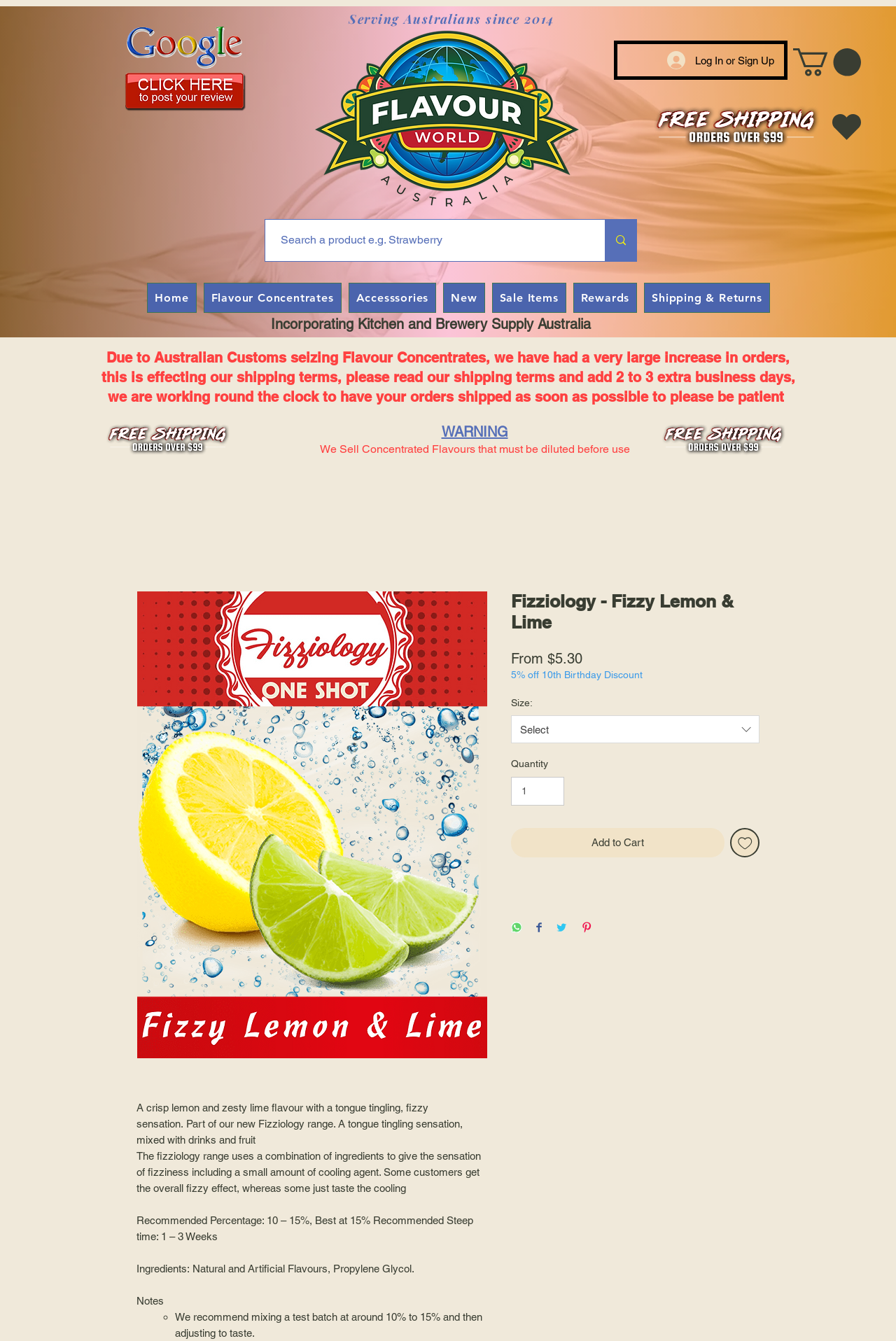What is the recommended percentage for mixing the flavor?
Based on the image, respond with a single word or phrase.

10-15%